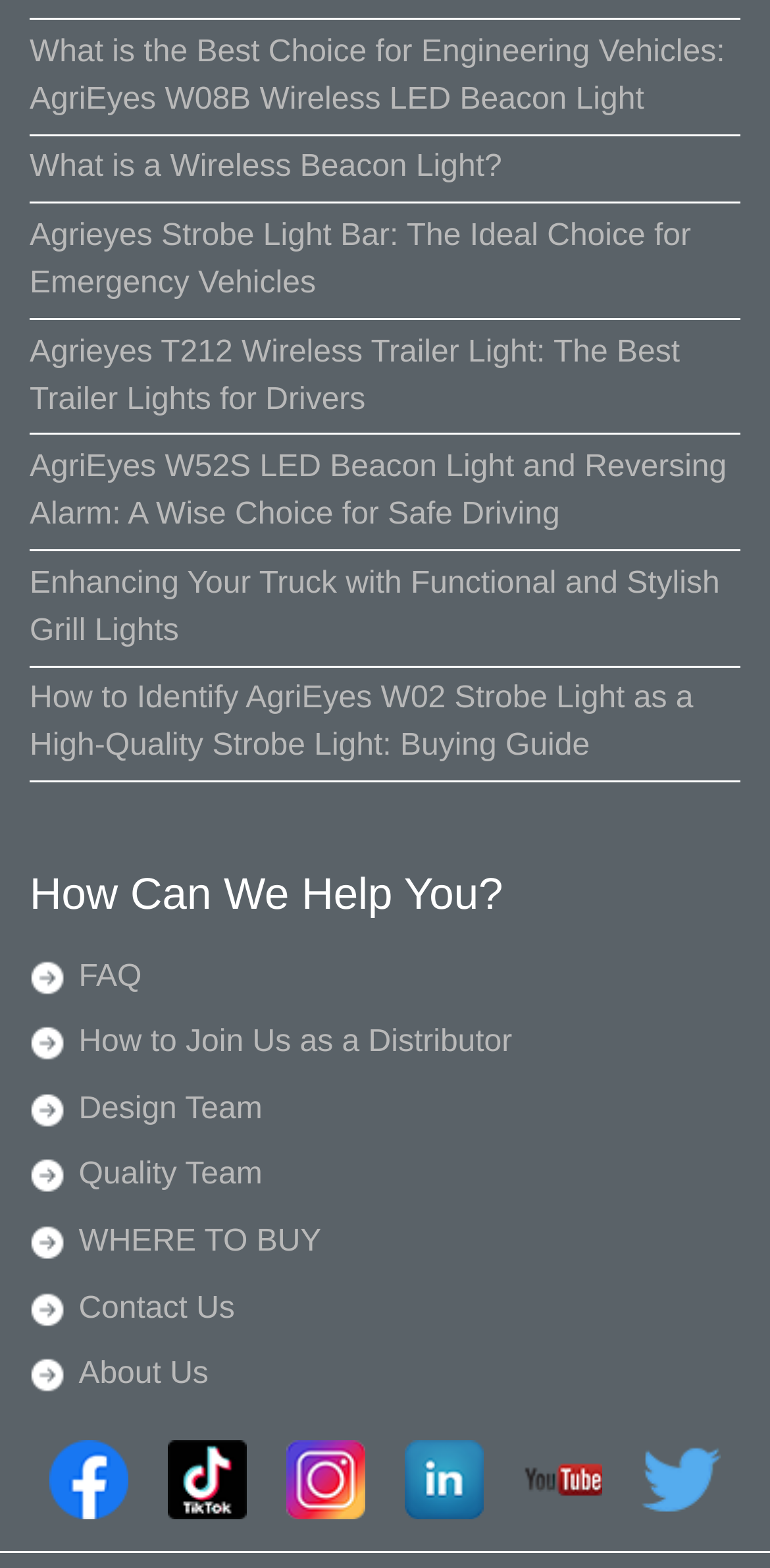Provide a thorough and detailed response to the question by examining the image: 
What is the purpose of the 'WHERE TO BUY' link?

The 'WHERE TO BUY' link is likely intended to direct users to a page where they can find retailers or online marketplaces that sell AgriEyes products.